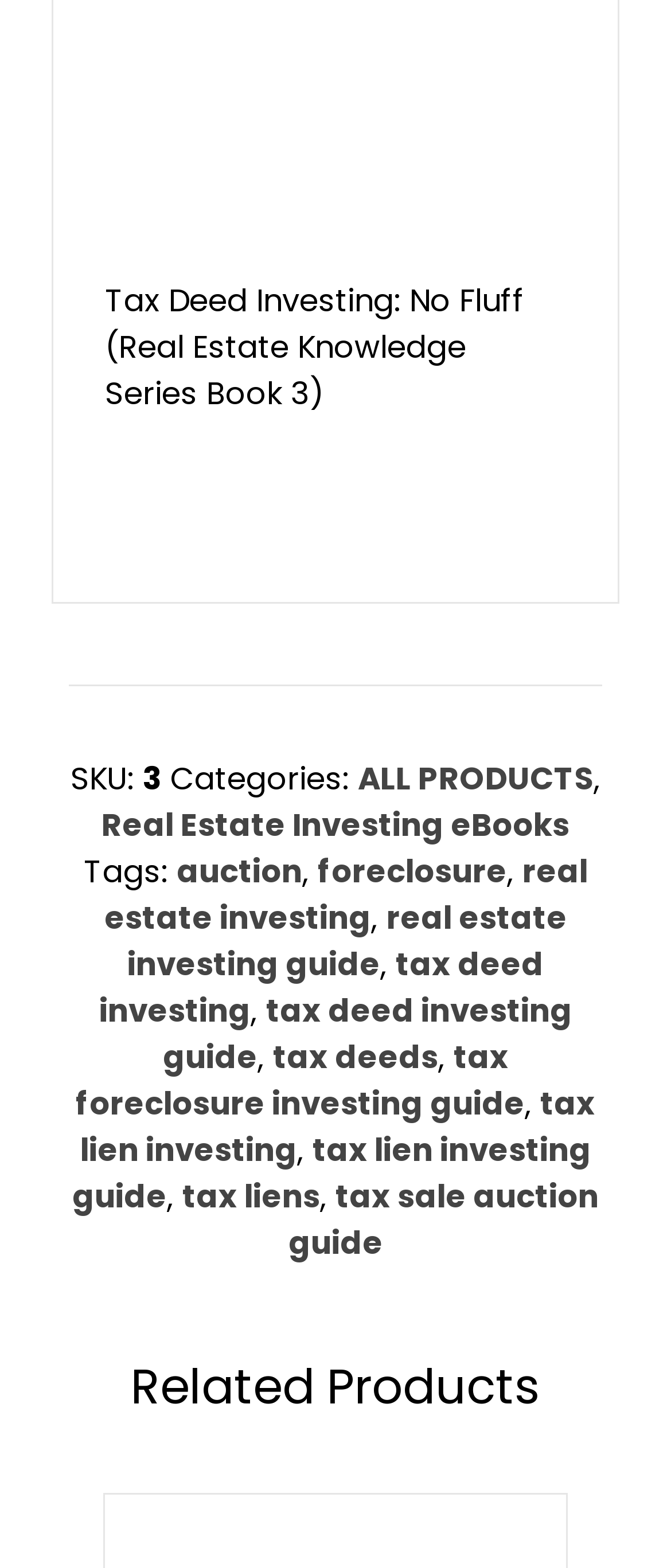Locate the bounding box coordinates of the element's region that should be clicked to carry out the following instruction: "go to Real Estate Investing eBooks". The coordinates need to be four float numbers between 0 and 1, i.e., [left, top, right, bottom].

[0.151, 0.512, 0.849, 0.539]